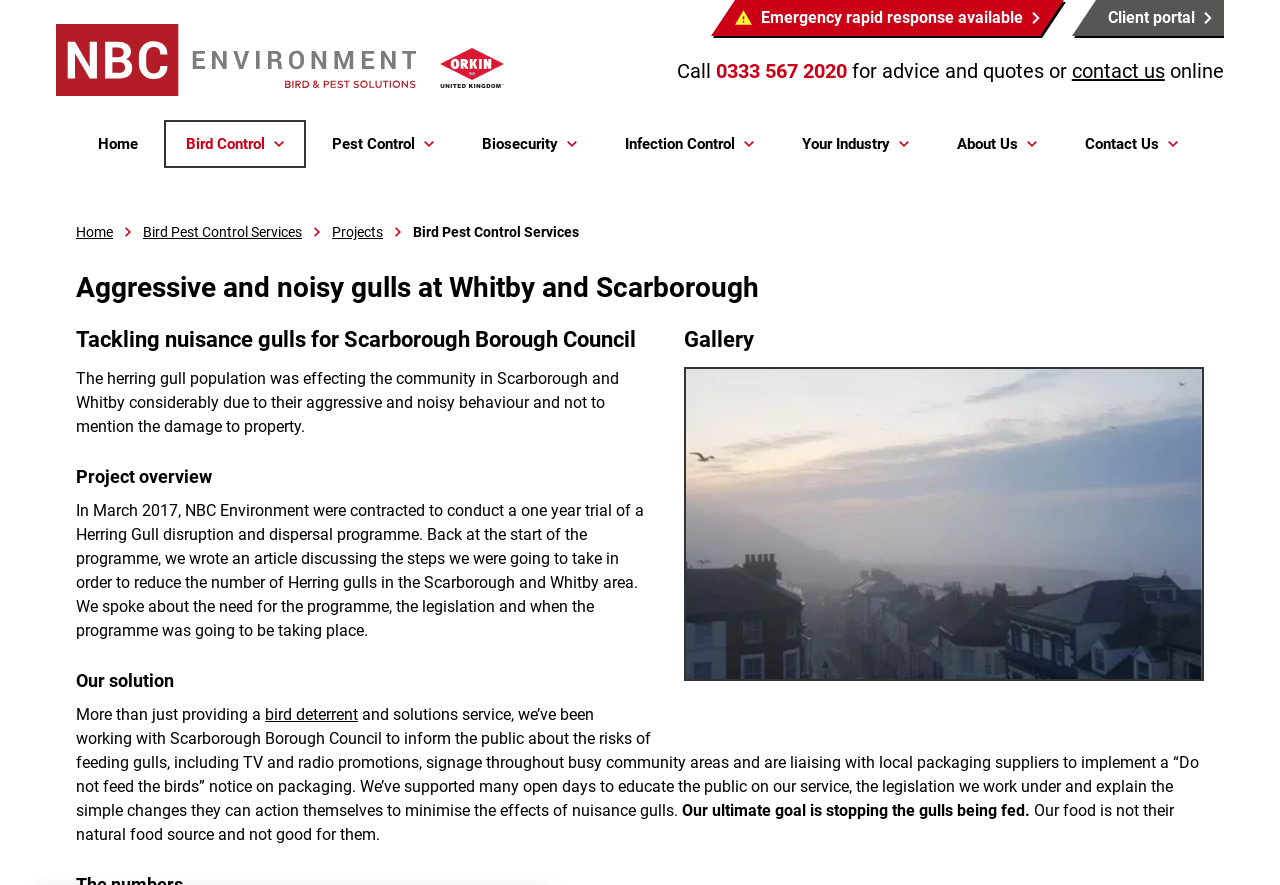What is the name of the council mentioned in the project overview? Please answer the question using a single word or phrase based on the image.

Scarborough Borough Council